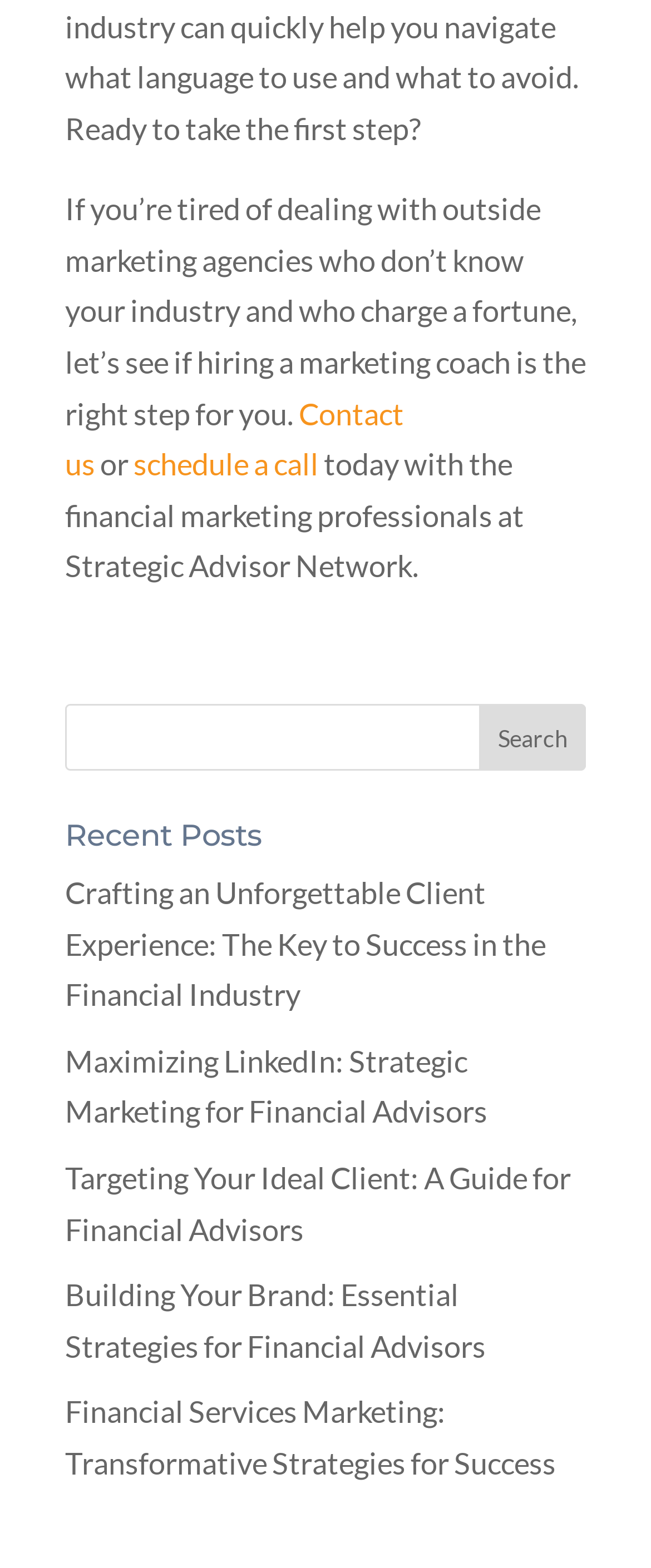How many recent posts are listed?
Please answer the question with as much detail and depth as you can.

There are five links listed under the 'Recent Posts' heading, each representing a different post.